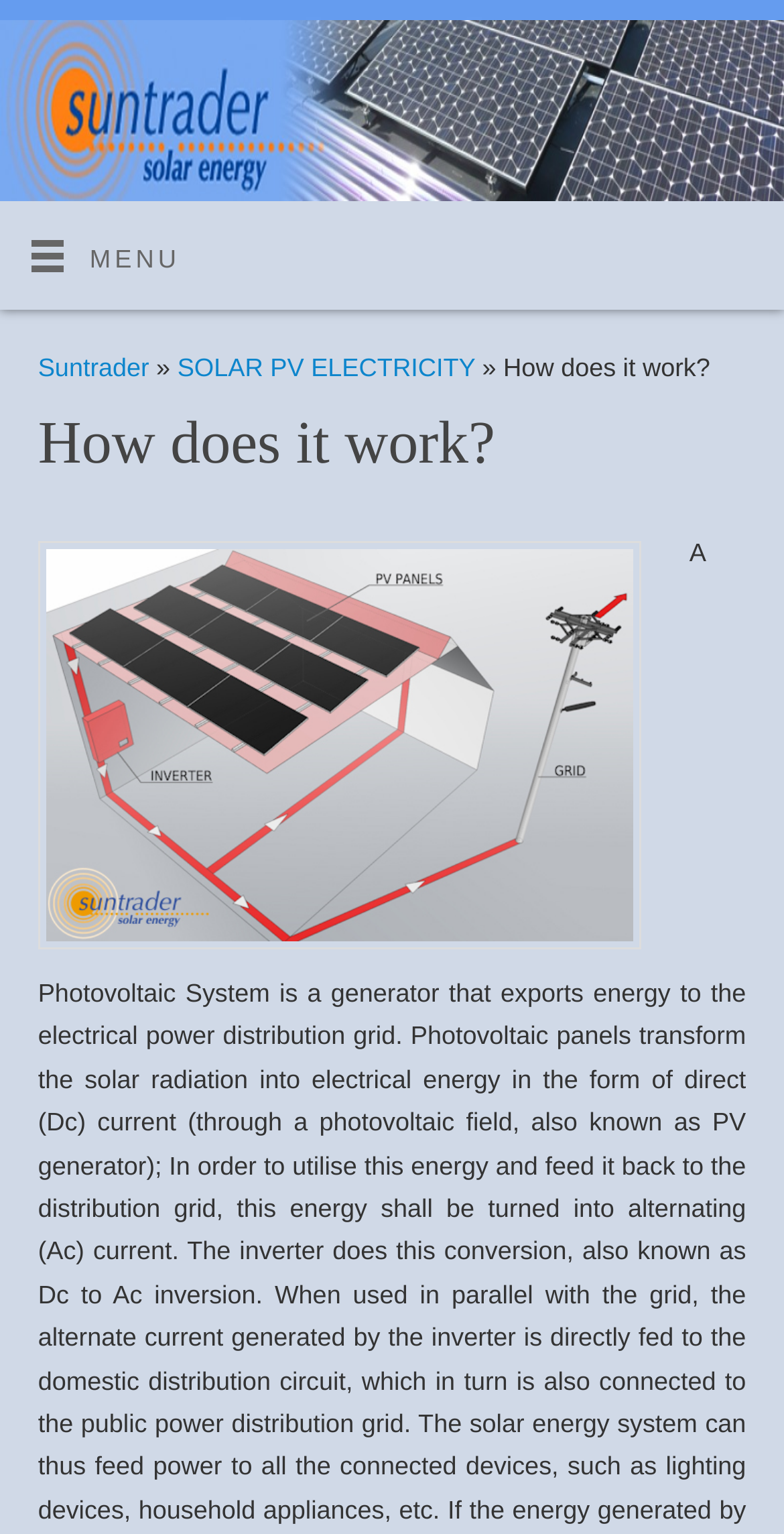Please respond to the question with a concise word or phrase:
What is the main topic of the webpage?

Solar PV Electricity